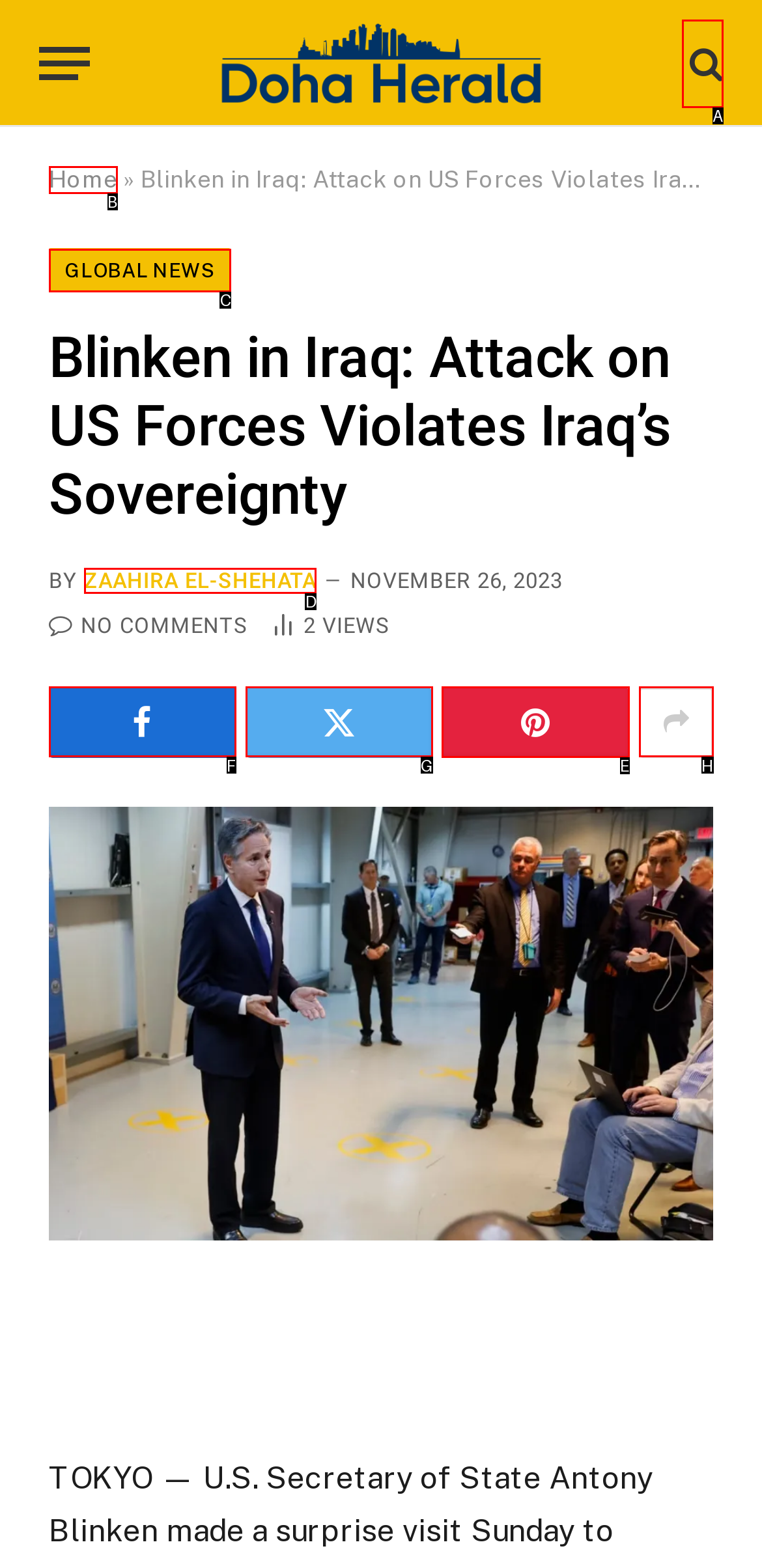Identify the correct UI element to click to follow this instruction: Share the article on social media
Respond with the letter of the appropriate choice from the displayed options.

E